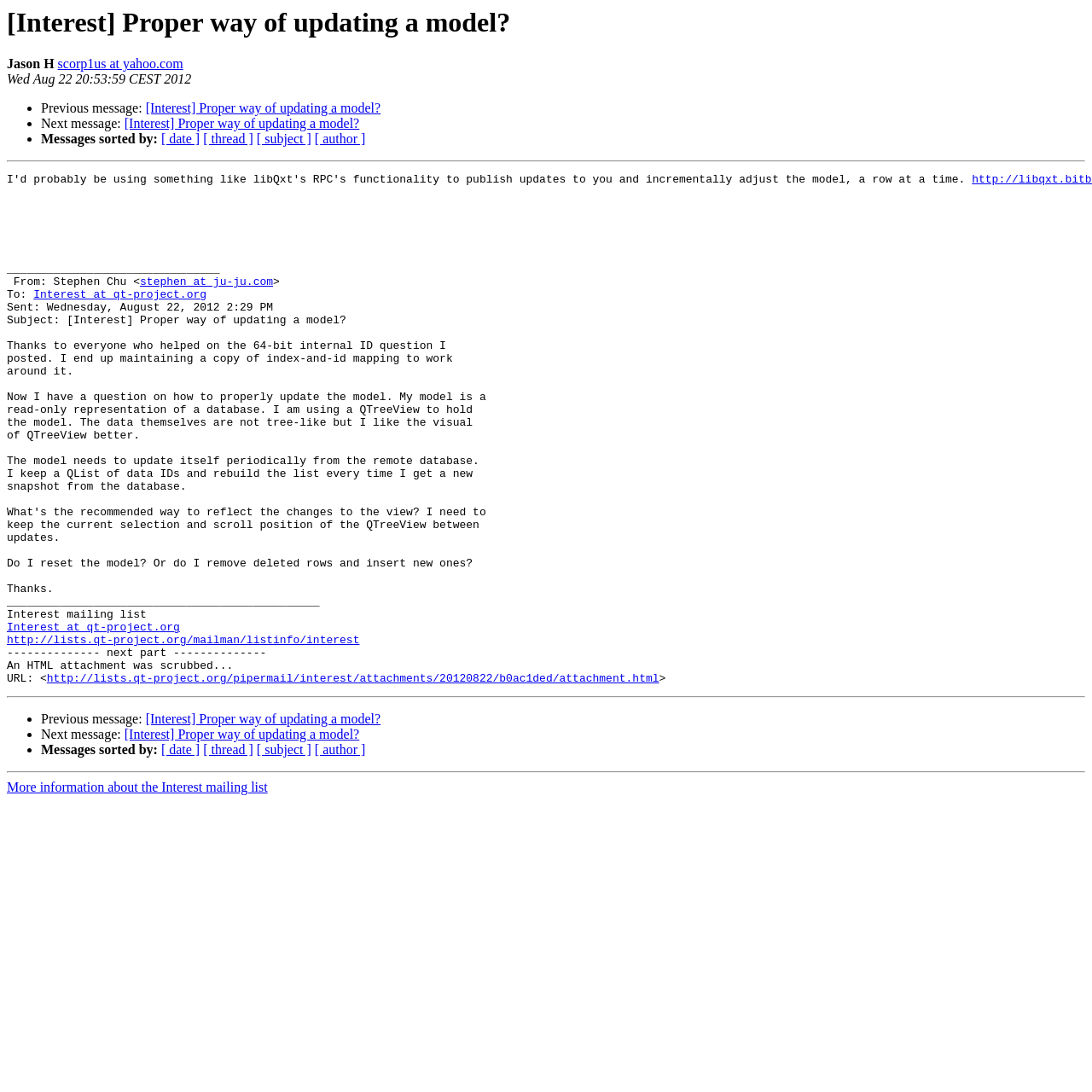Please provide a one-word or short phrase answer to the question:
Who is the author of the message?

Stephen Chu